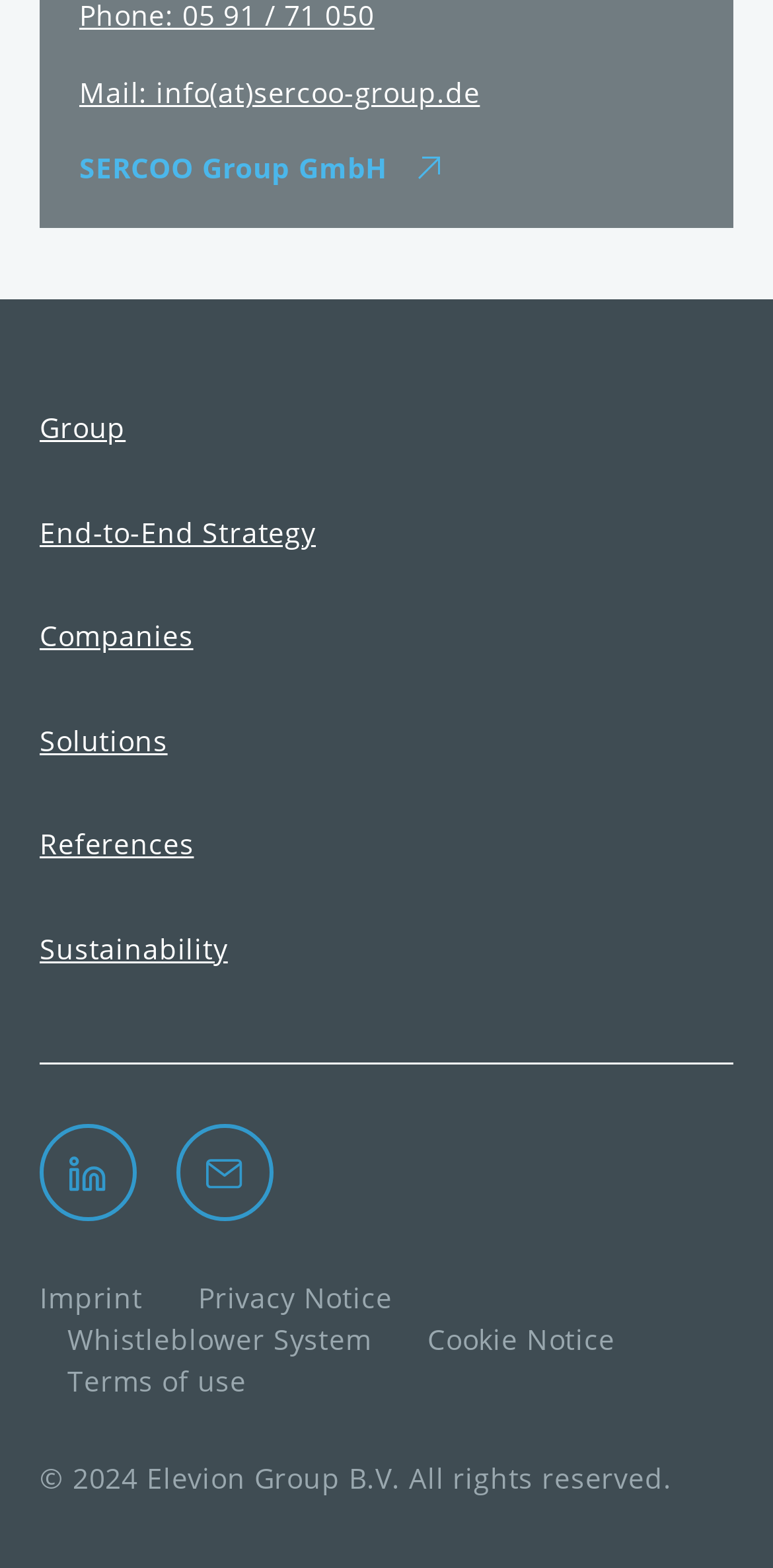Identify the bounding box coordinates of the clickable region necessary to fulfill the following instruction: "Go to imprint page". The bounding box coordinates should be four float numbers between 0 and 1, i.e., [left, top, right, bottom].

[0.051, 0.815, 0.185, 0.841]